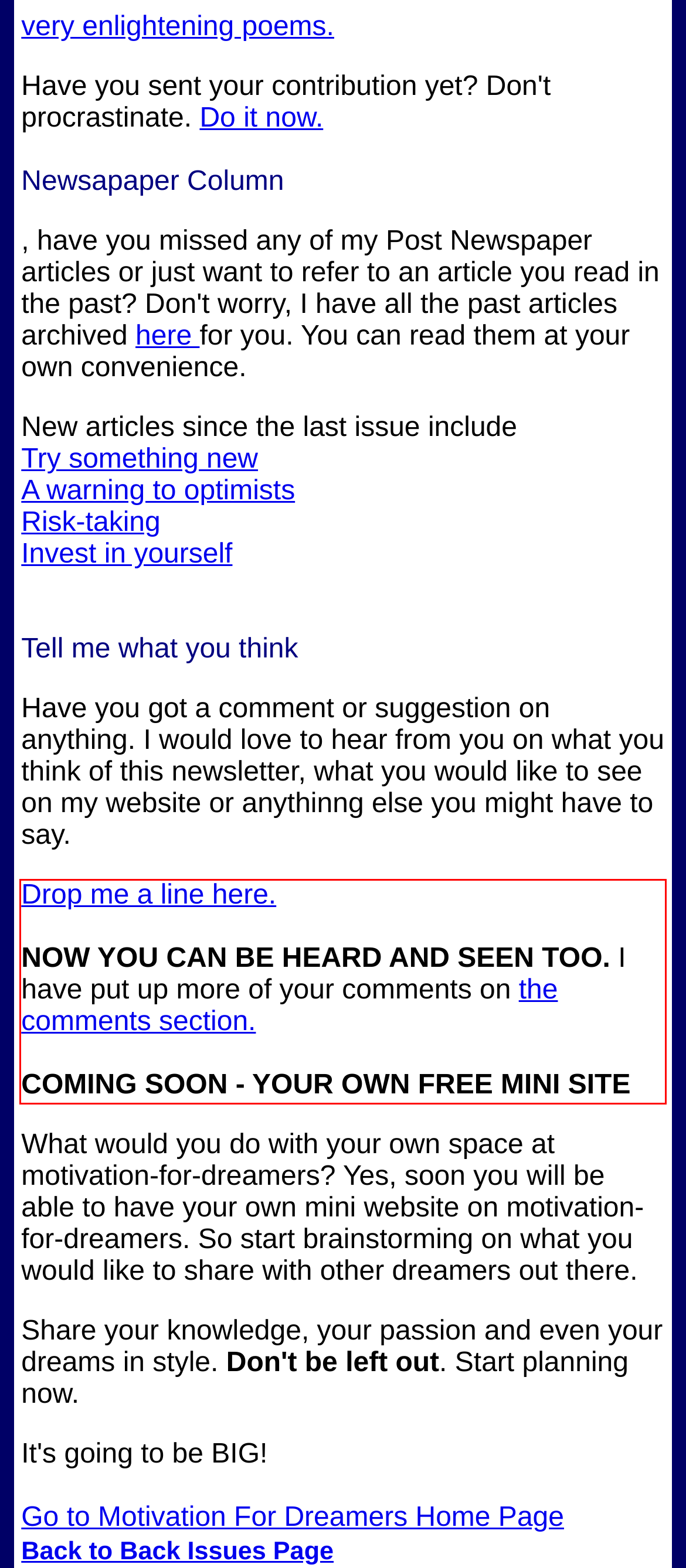Using the provided screenshot, read and generate the text content within the red-bordered area.

Drop me a line here. NOW YOU CAN BE HEARD AND SEEN TOO. I have put up more of your comments on the comments section. COMING SOON - YOUR OWN FREE MINI SITE